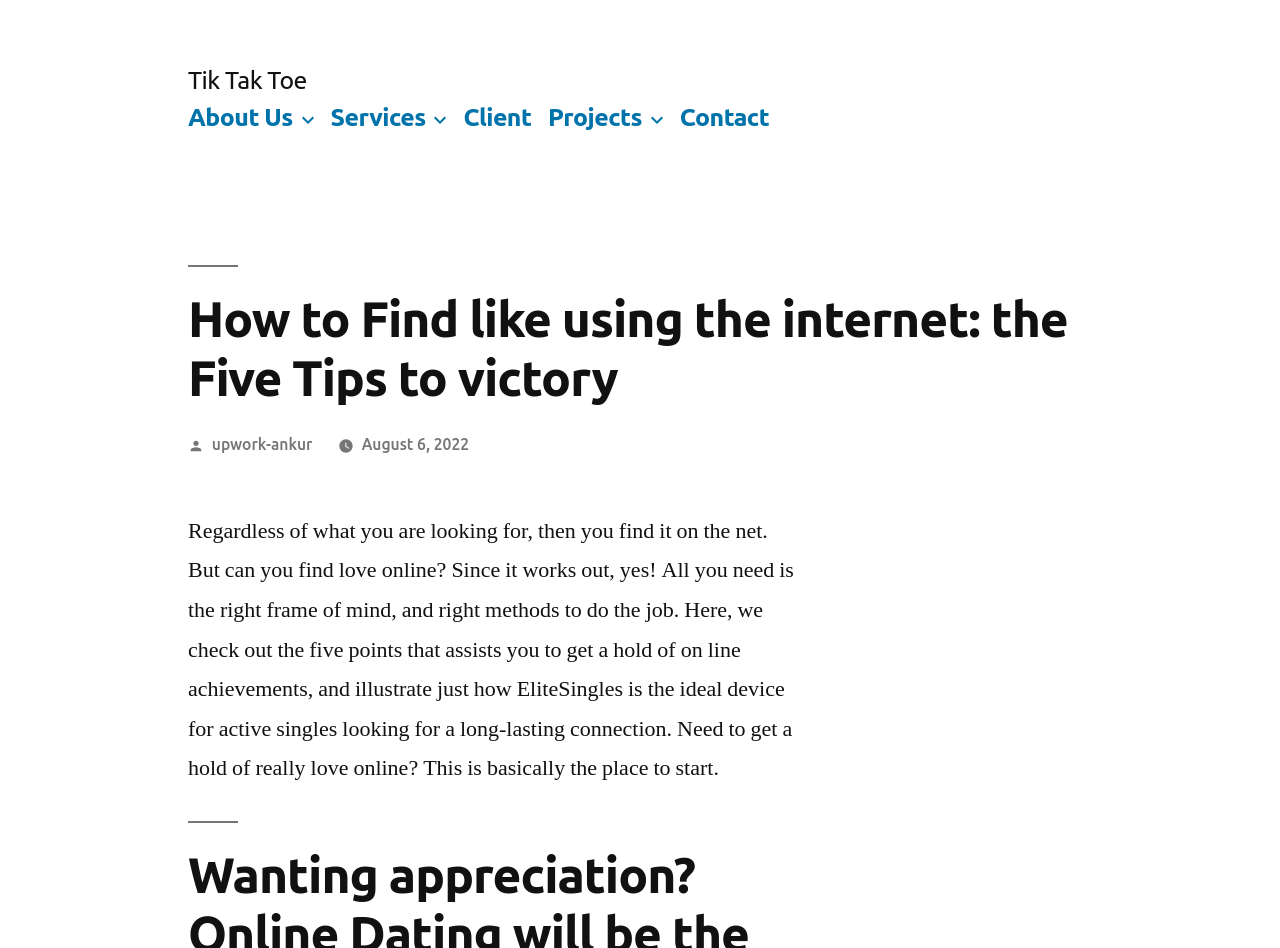Could you specify the bounding box coordinates for the clickable section to complete the following instruction: "Check the date of the post"?

[0.283, 0.459, 0.367, 0.478]